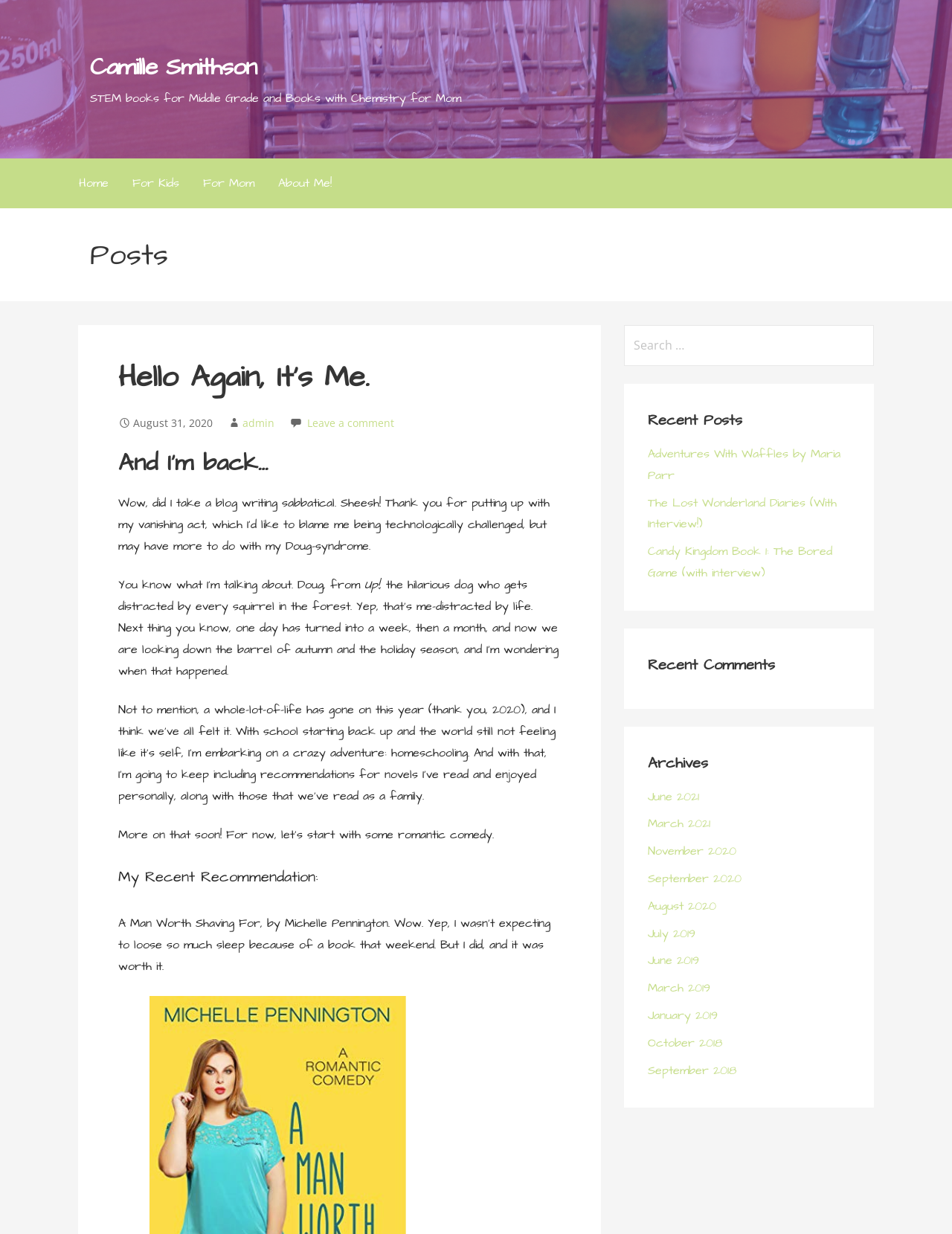Provide the bounding box coordinates of the UI element that matches the description: "For Mom".

[0.201, 0.128, 0.28, 0.169]